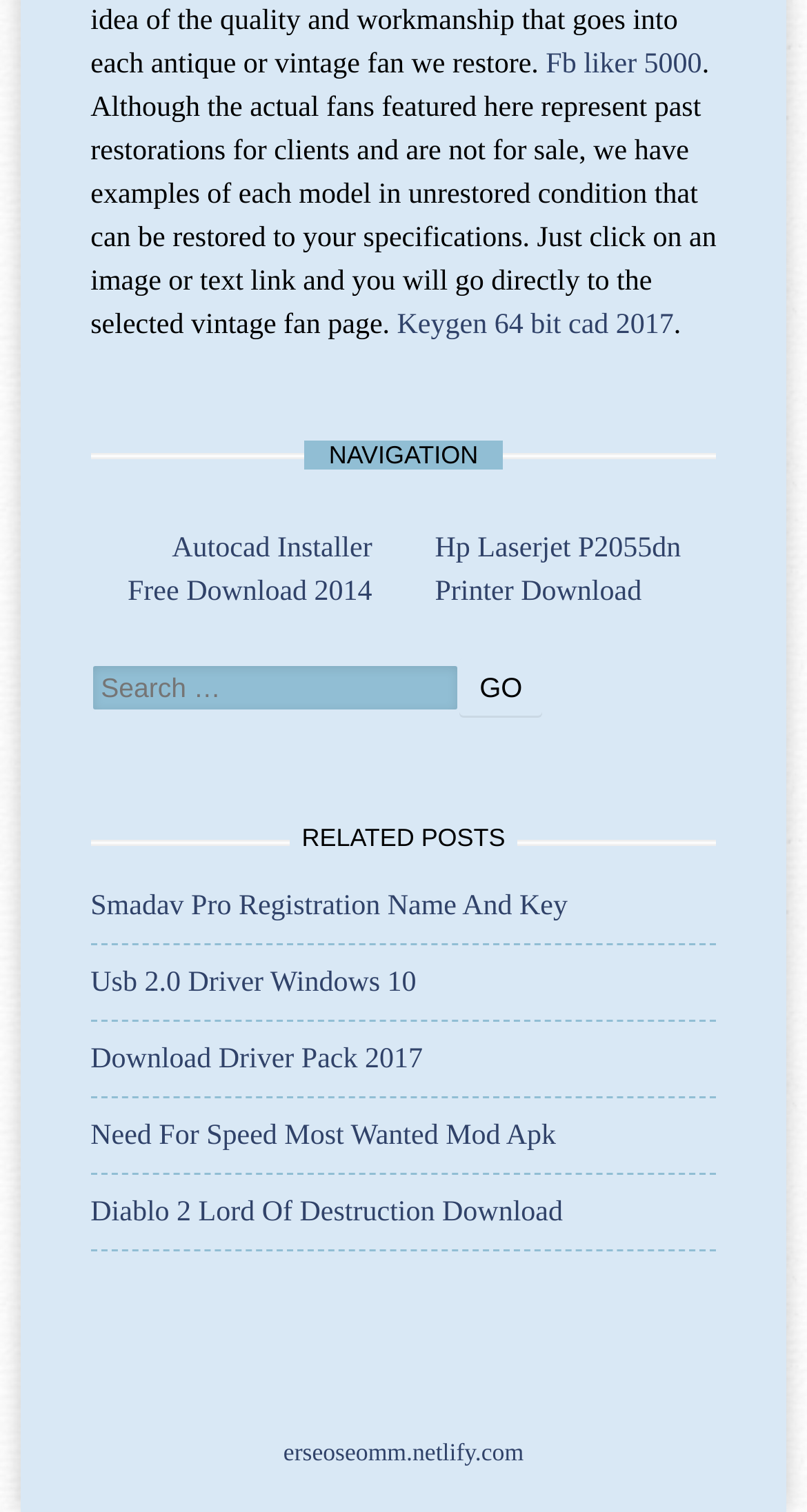Determine the bounding box coordinates for the region that must be clicked to execute the following instruction: "Click on 'Posts published on January 3, 2017'".

None